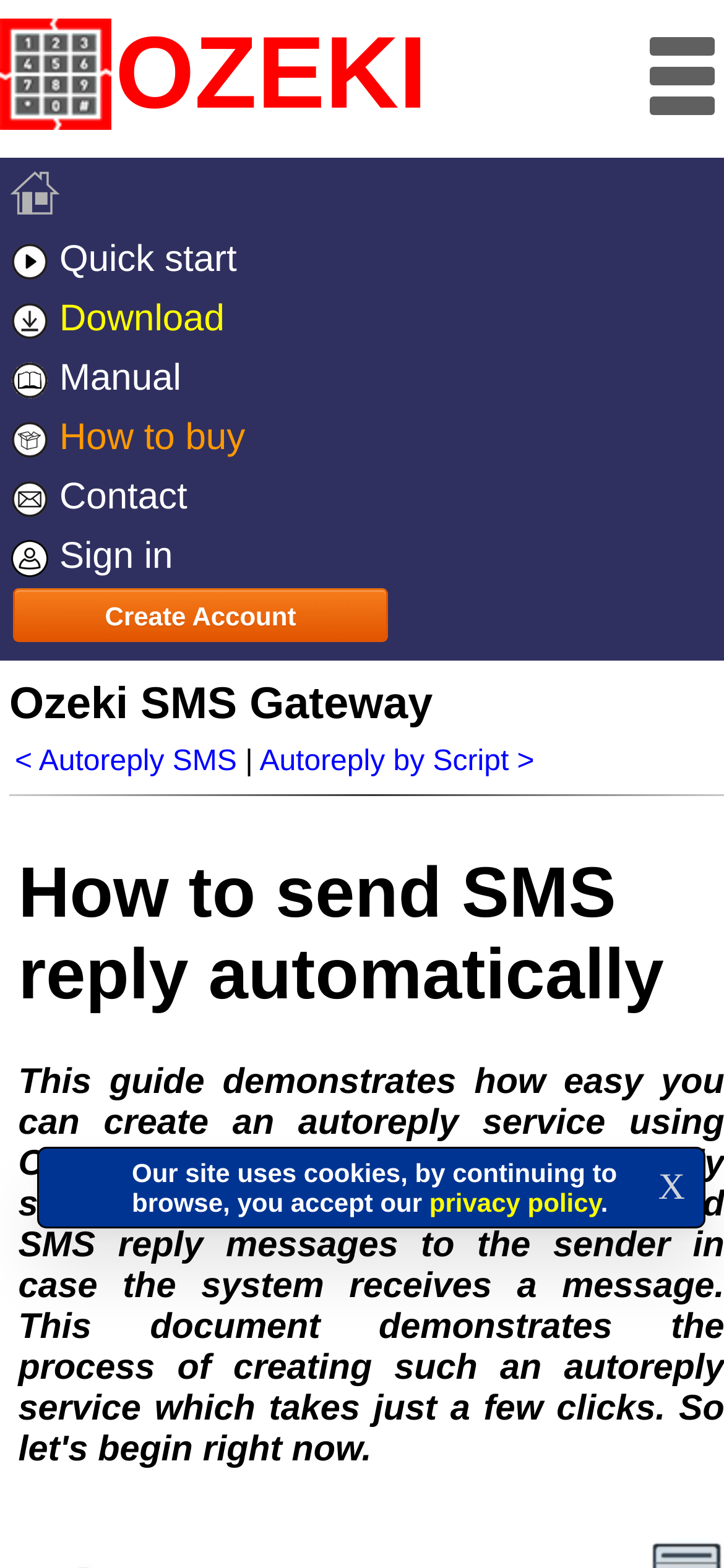Identify the coordinates of the bounding box for the element that must be clicked to accomplish the instruction: "Send an email to celeste".

None